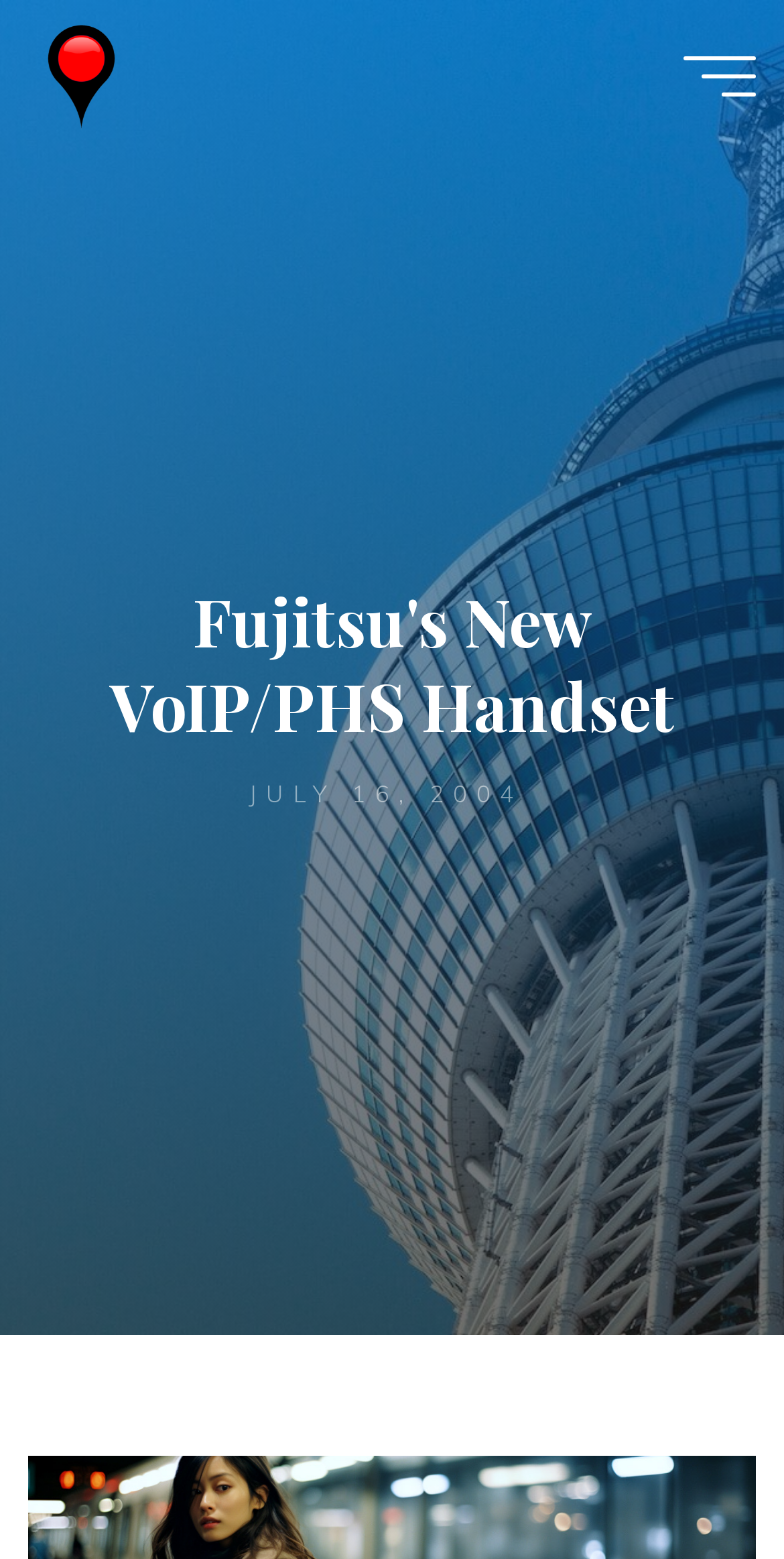What is the purpose of the 'Main menu' button? Look at the image and give a one-word or short phrase answer.

To access the main menu